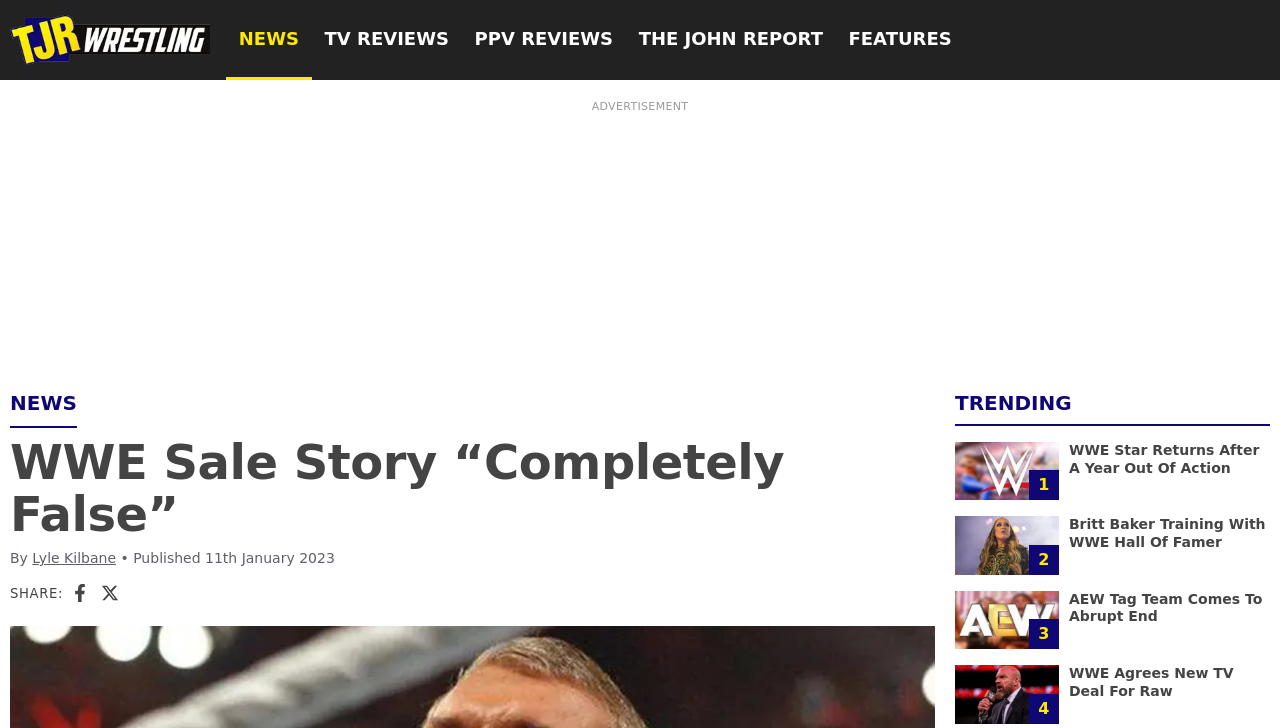Please identify the bounding box coordinates of the clickable area that will fulfill the following instruction: "Go to NEWS page". The coordinates should be in the format of four float numbers between 0 and 1, i.e., [left, top, right, bottom].

[0.177, 0.0, 0.244, 0.11]